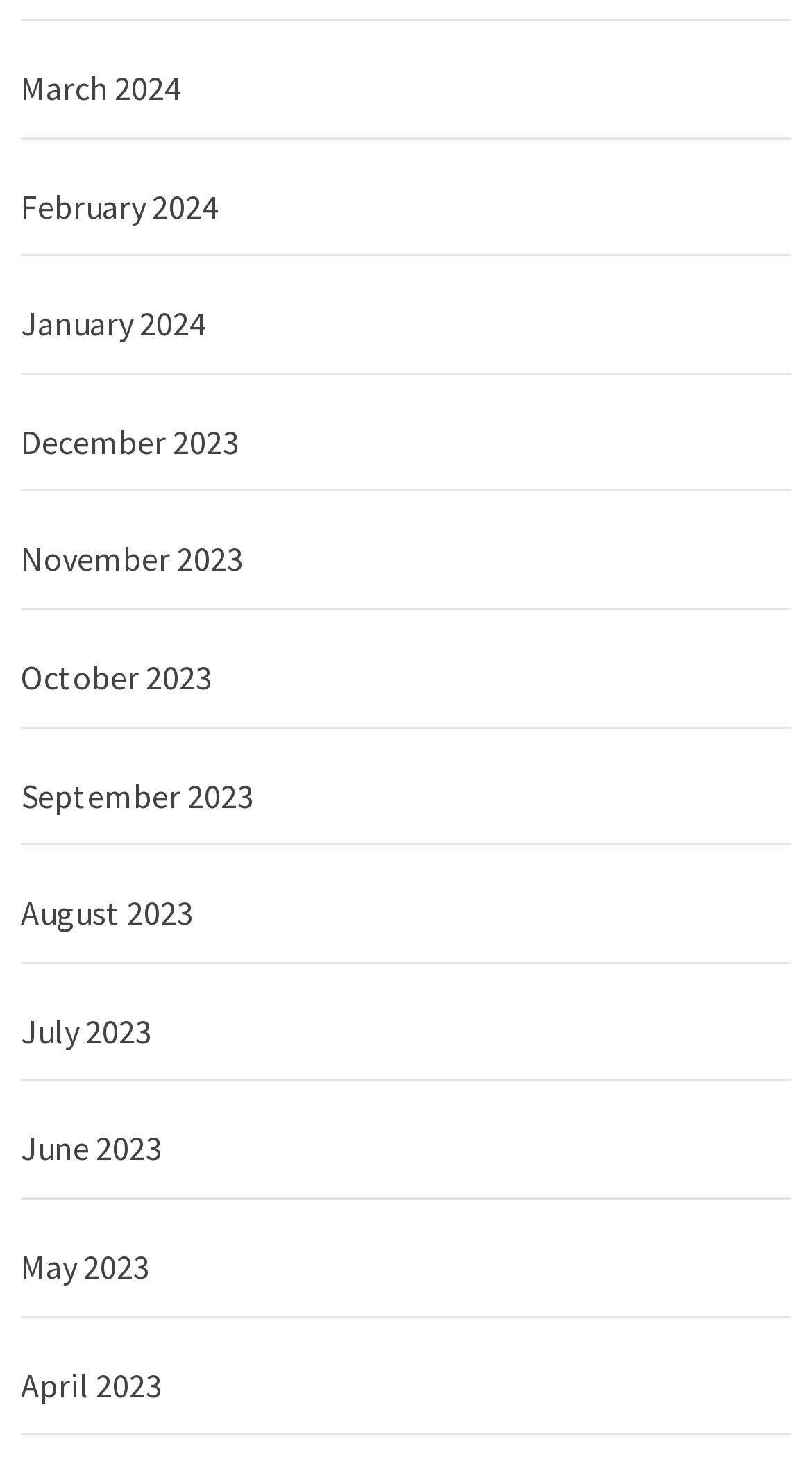What is the position of the 'June 2023' link?
Using the screenshot, give a one-word or short phrase answer.

8th from top